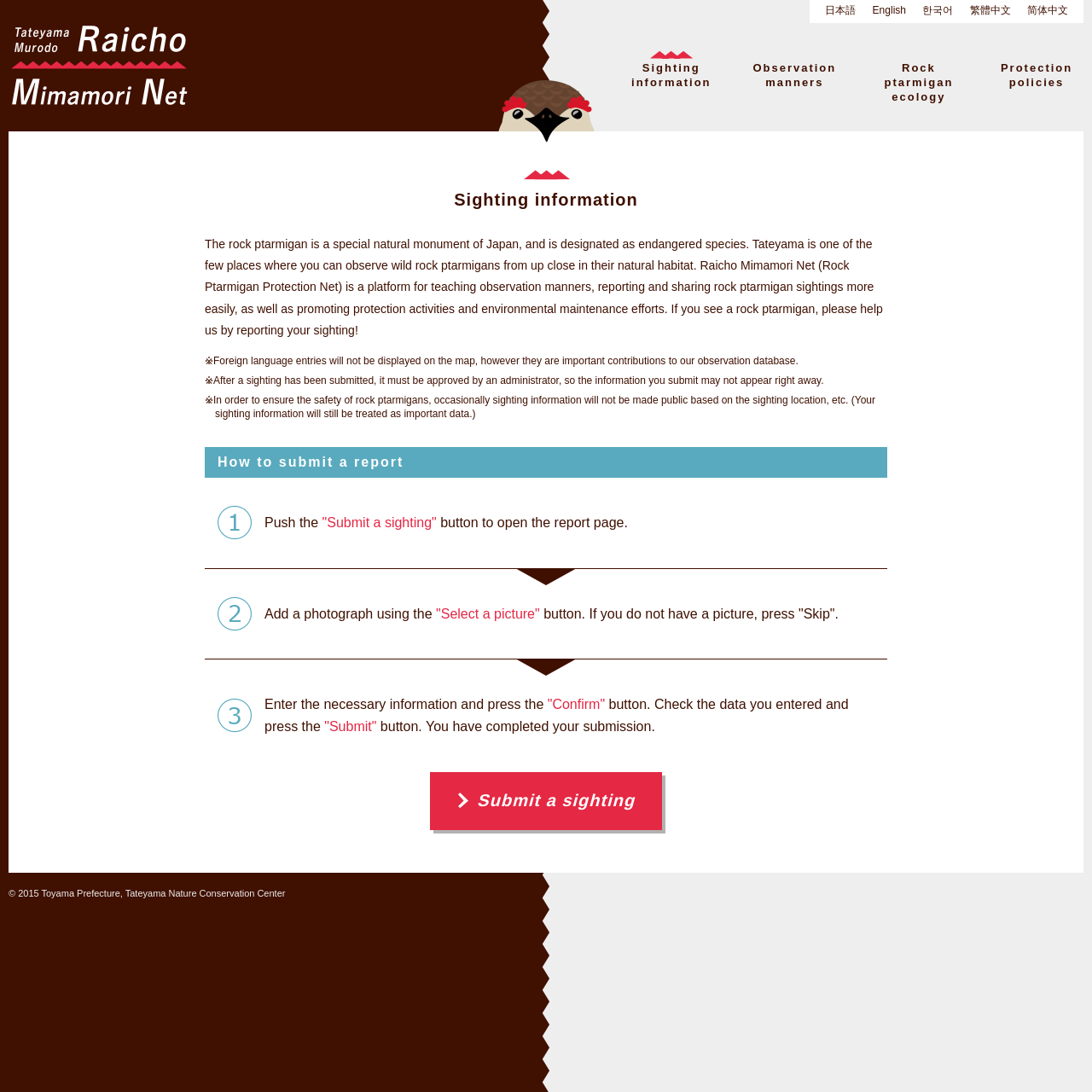Please determine the bounding box coordinates of the element to click on in order to accomplish the following task: "Submit a sighting". Ensure the coordinates are four float numbers ranging from 0 to 1, i.e., [left, top, right, bottom].

[0.394, 0.707, 0.606, 0.76]